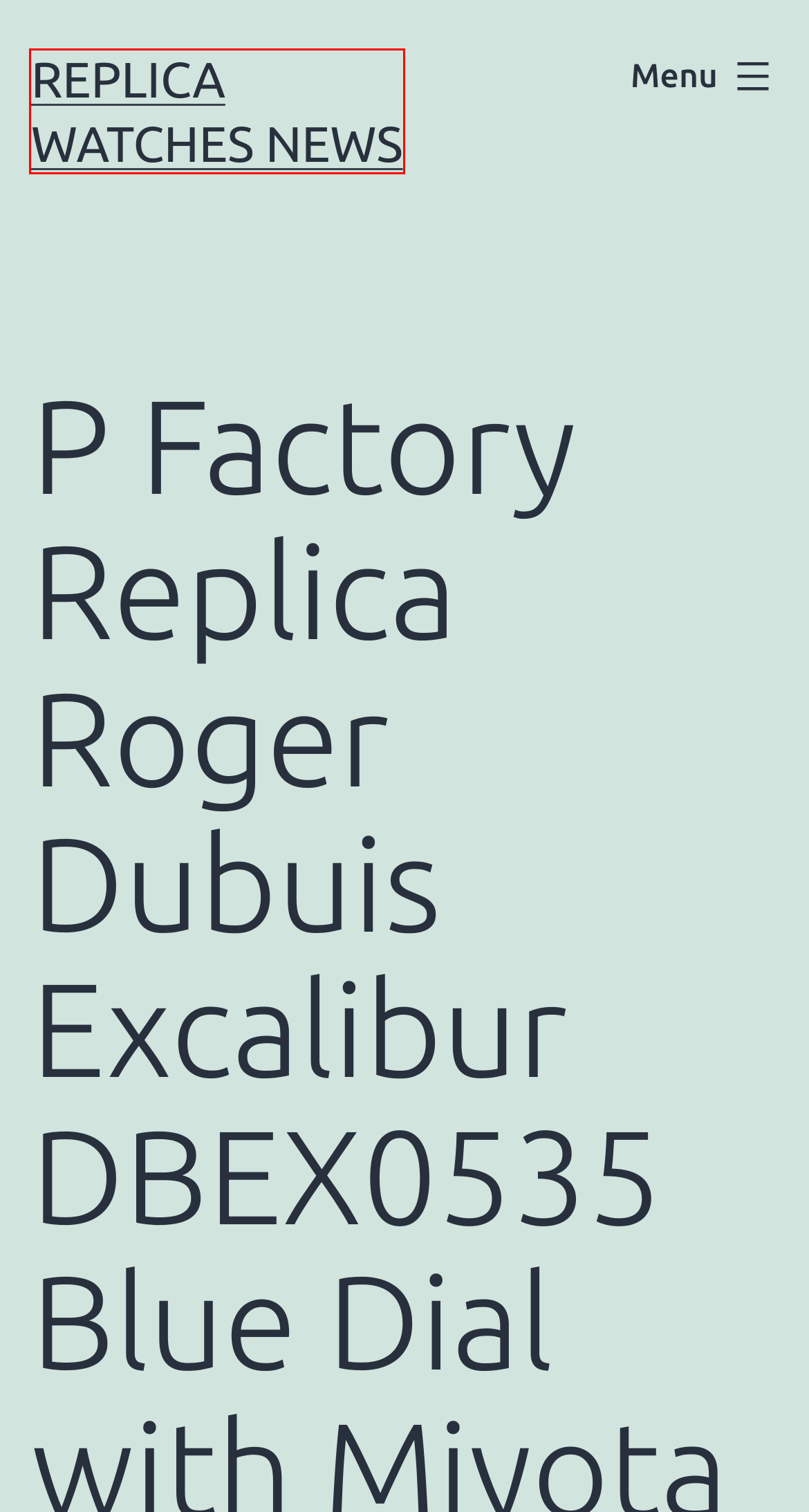You have a screenshot of a webpage with a red bounding box around a UI element. Determine which webpage description best matches the new webpage that results from clicking the element in the bounding box. Here are the candidates:
A. Replica Watches News
B. January 2020 – Replica Watches News
C. June 2024 – Replica Watches News
D. SevenFriday – Replica Watches News
E. April 2023 – Replica Watches News
F. April 2020 – Replica Watches News
G. June 2022 – Replica Watches News
H. 5711 – Replica Watches News

A